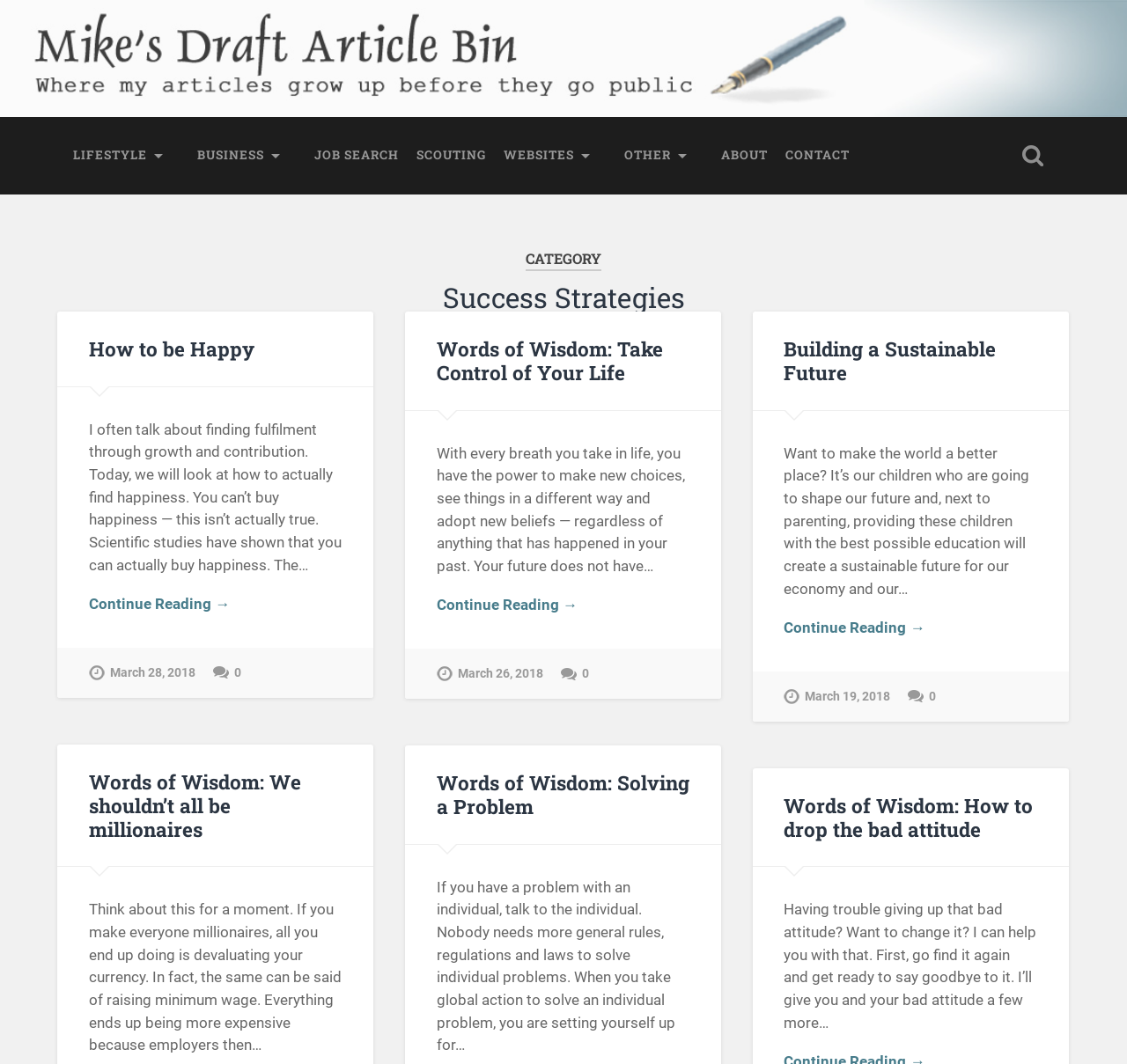Pinpoint the bounding box coordinates of the element to be clicked to execute the instruction: "Read the article 'How to be Happy'".

[0.079, 0.315, 0.226, 0.34]